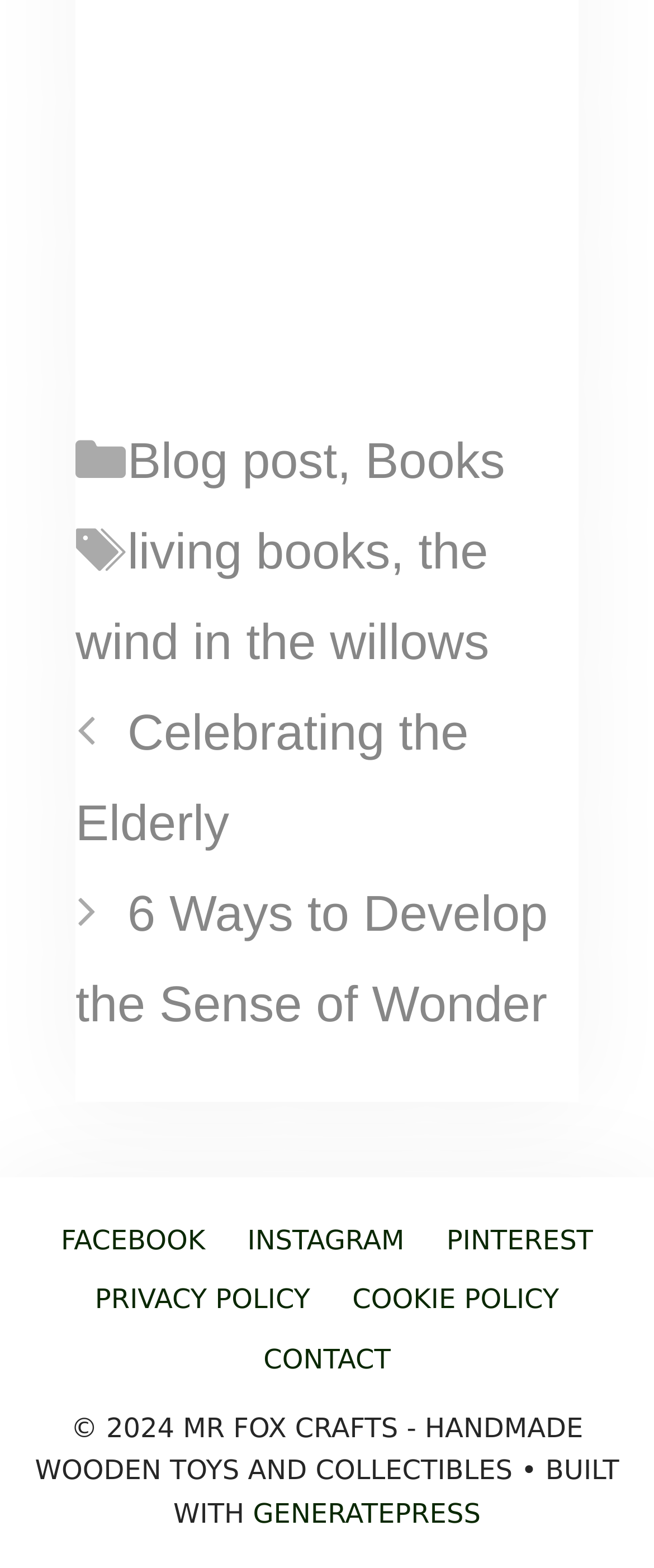What is the theme of the blog post 'Celebrating the Elderly'
Based on the screenshot, provide your answer in one word or phrase.

Living